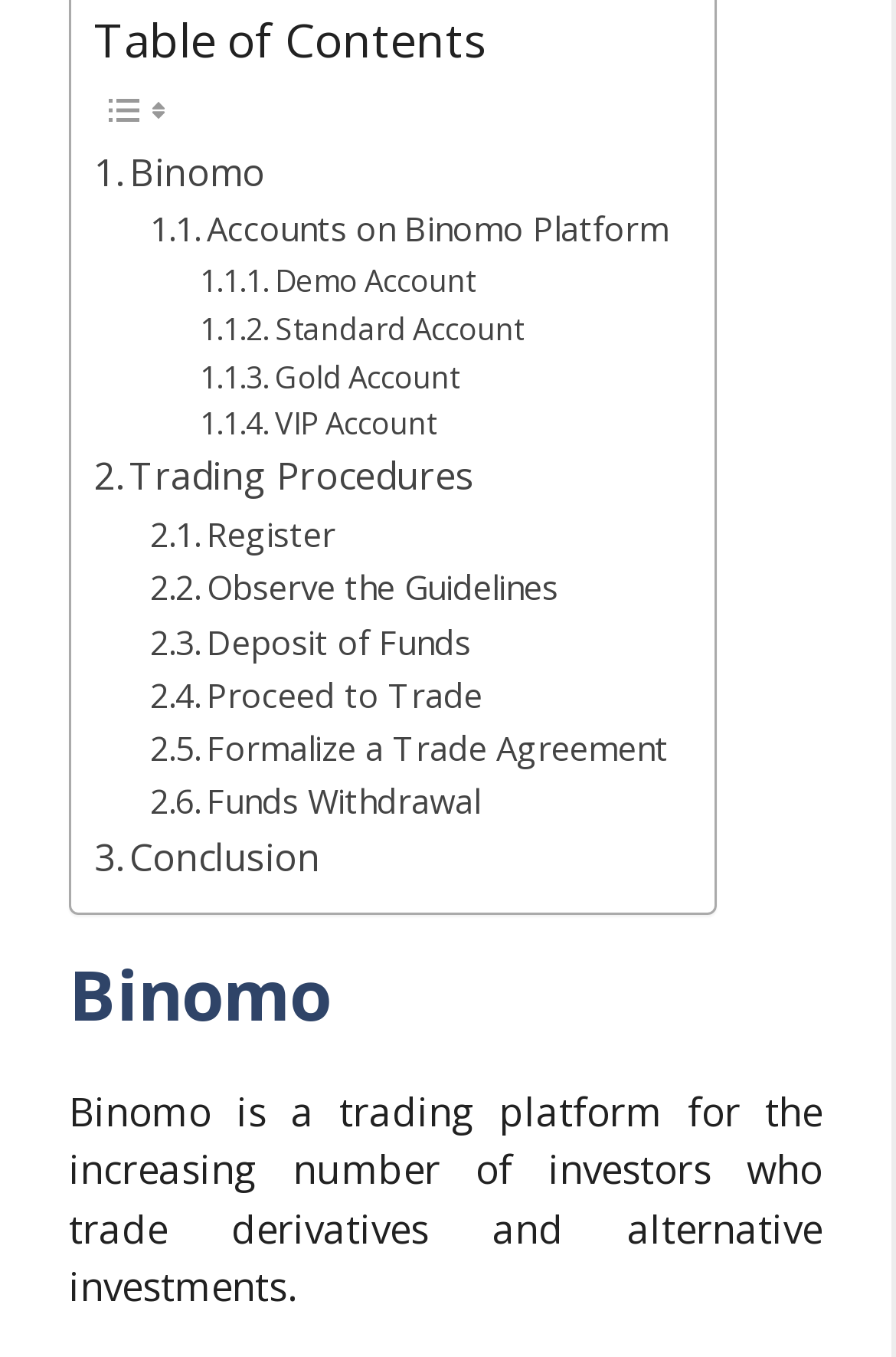Please locate the bounding box coordinates of the region I need to click to follow this instruction: "Click on Binomo".

[0.105, 0.106, 0.295, 0.15]